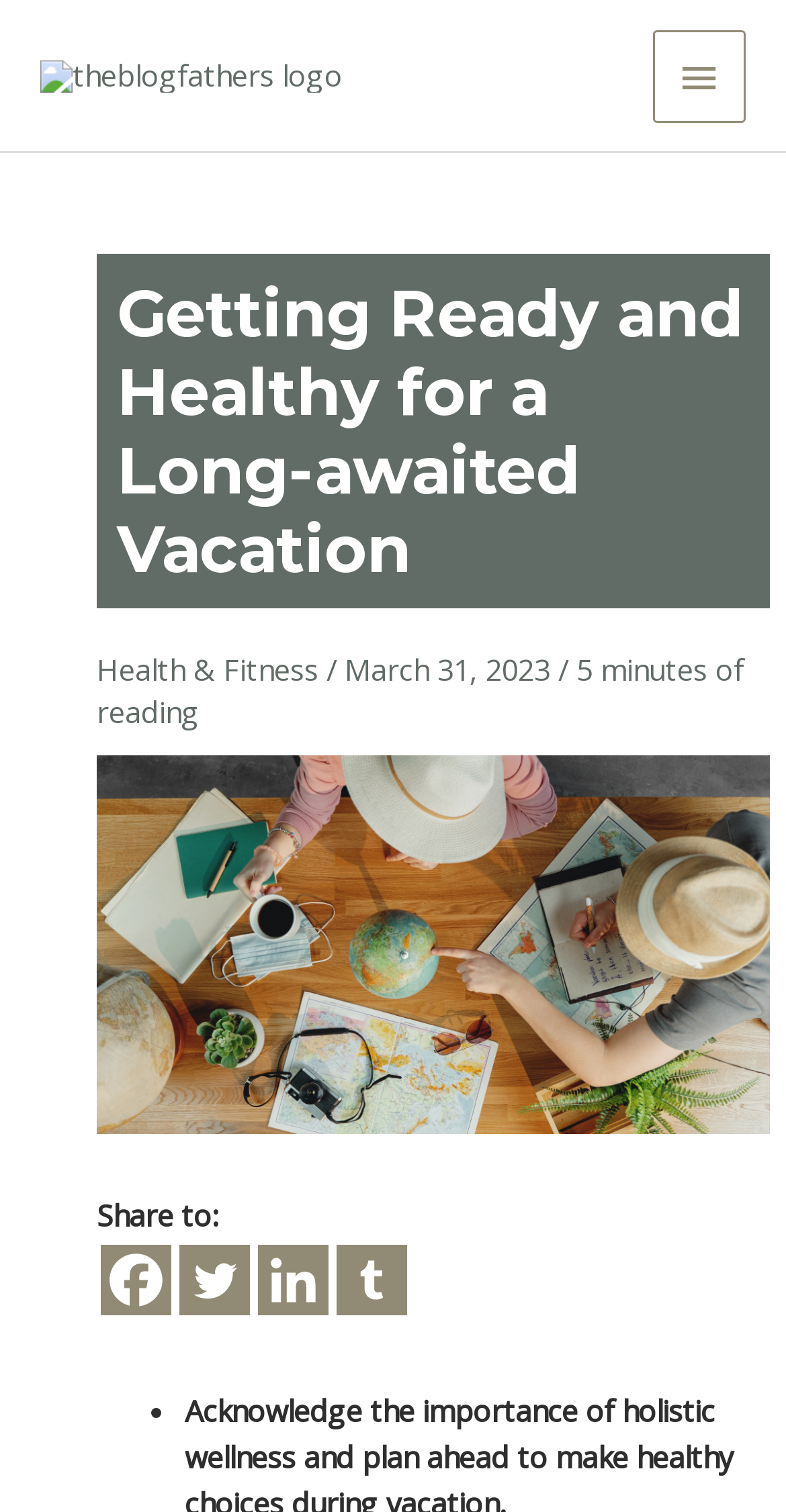Elaborate on the webpage's design and content in a detailed caption.

The webpage appears to be a blog post titled "Get Ready to Say ‘Hello’ to Adventure by Staying Healthy" on a website called "The Blog Fathers". At the top left corner, there is a logo of "The Blog Fathers" which is an image linked to the website's homepage. Next to the logo, on the top right corner, there is a main menu button that can be expanded to reveal more options.

Below the logo and main menu button, there is a header section that takes up most of the width of the page. Within this section, there is a heading that reads "Getting Ready and Healthy for a Long-awaited Vacation". Underneath the heading, there are links to categories, including "Health & Fitness", separated by a slash. The date "March 31, 2023" and the estimated reading time "5 minutes of reading" are also displayed in this section.

Below the header section, there is a large image that takes up most of the width of the page, depicting two people planning a vacation while pointing at a mini globe and maps on a table. This image is likely the main visual element of the blog post.

At the bottom of the page, there is a section that allows users to share the article to various social media platforms, including Facebook, Twitter, Linkedin, and Tumblr. The sharing options are accompanied by a brief text "Share to:".